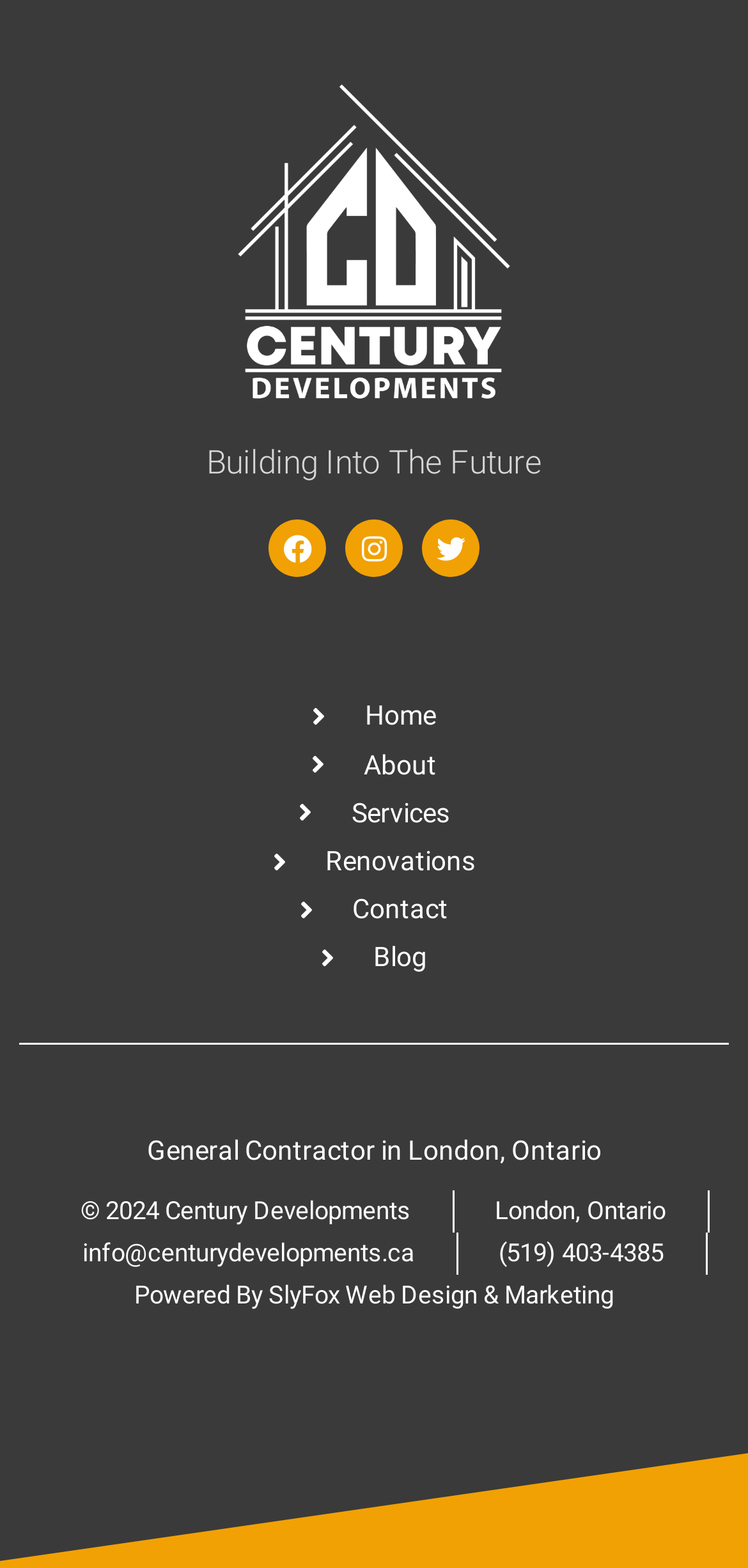Please indicate the bounding box coordinates of the element's region to be clicked to achieve the instruction: "Visit Garrafeira Tio Pepe". Provide the coordinates as four float numbers between 0 and 1, i.e., [left, top, right, bottom].

None